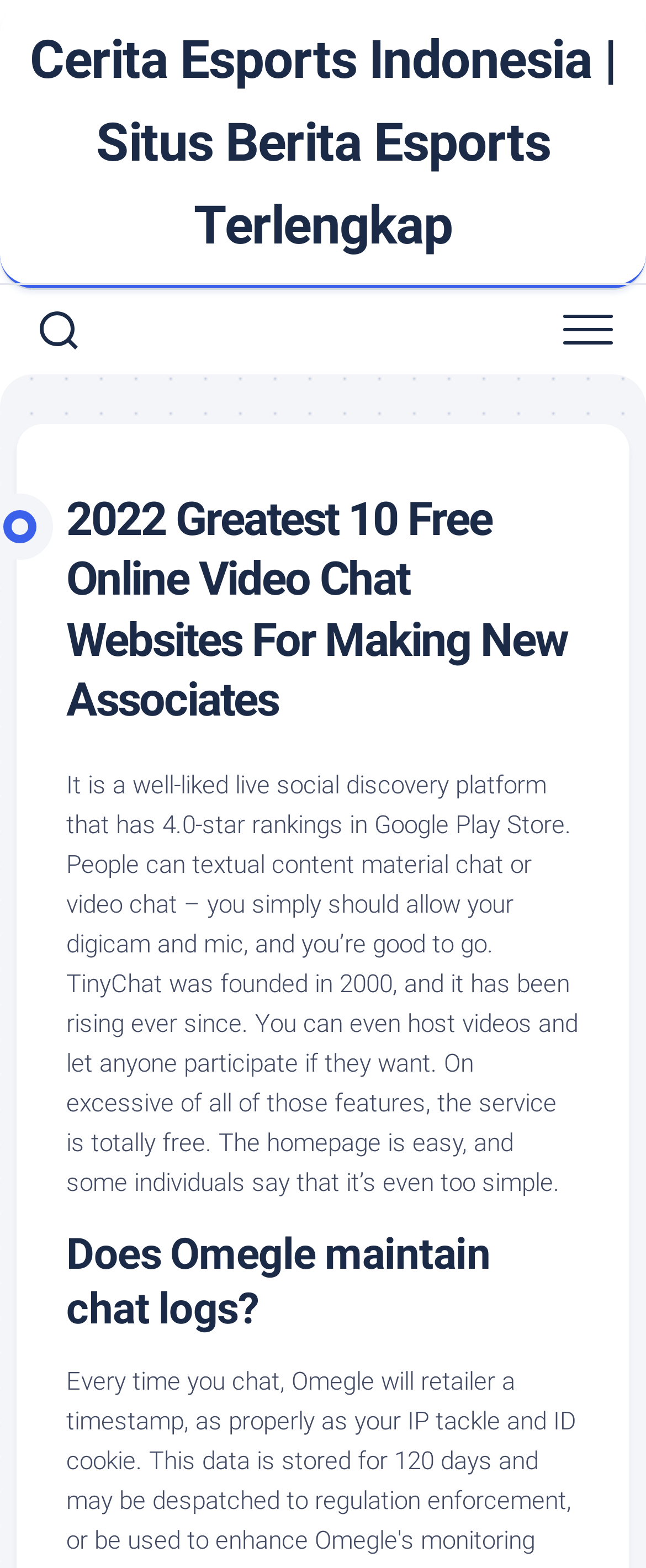Provide a short answer to the following question with just one word or phrase: Can users host videos on TinyChat?

Yes